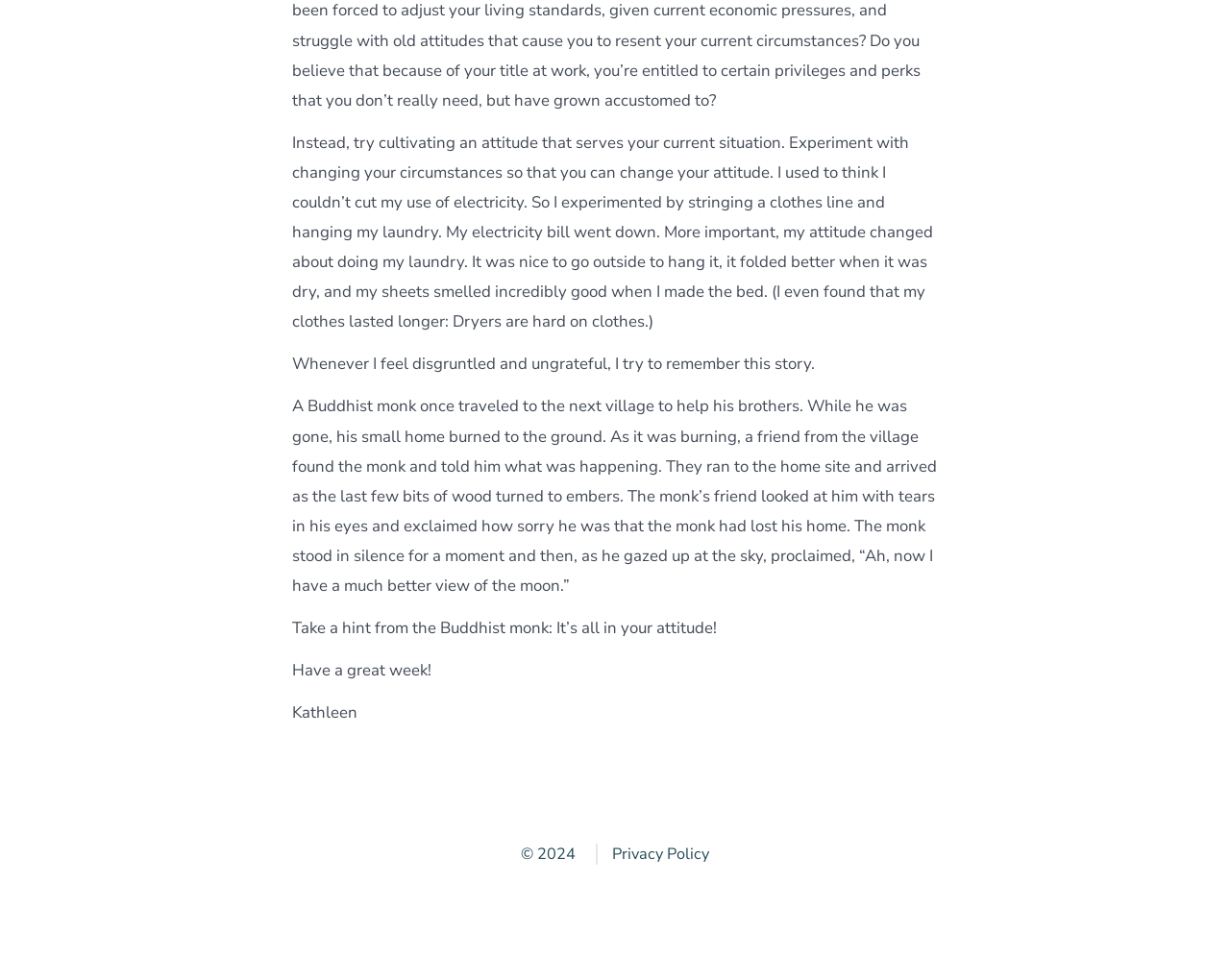Using the information in the image, give a comprehensive answer to the question: 
What happened to the Buddhist monk's home?

According to the story, the Buddhist monk's small home burned to the ground while he was away helping his brothers in the next village.